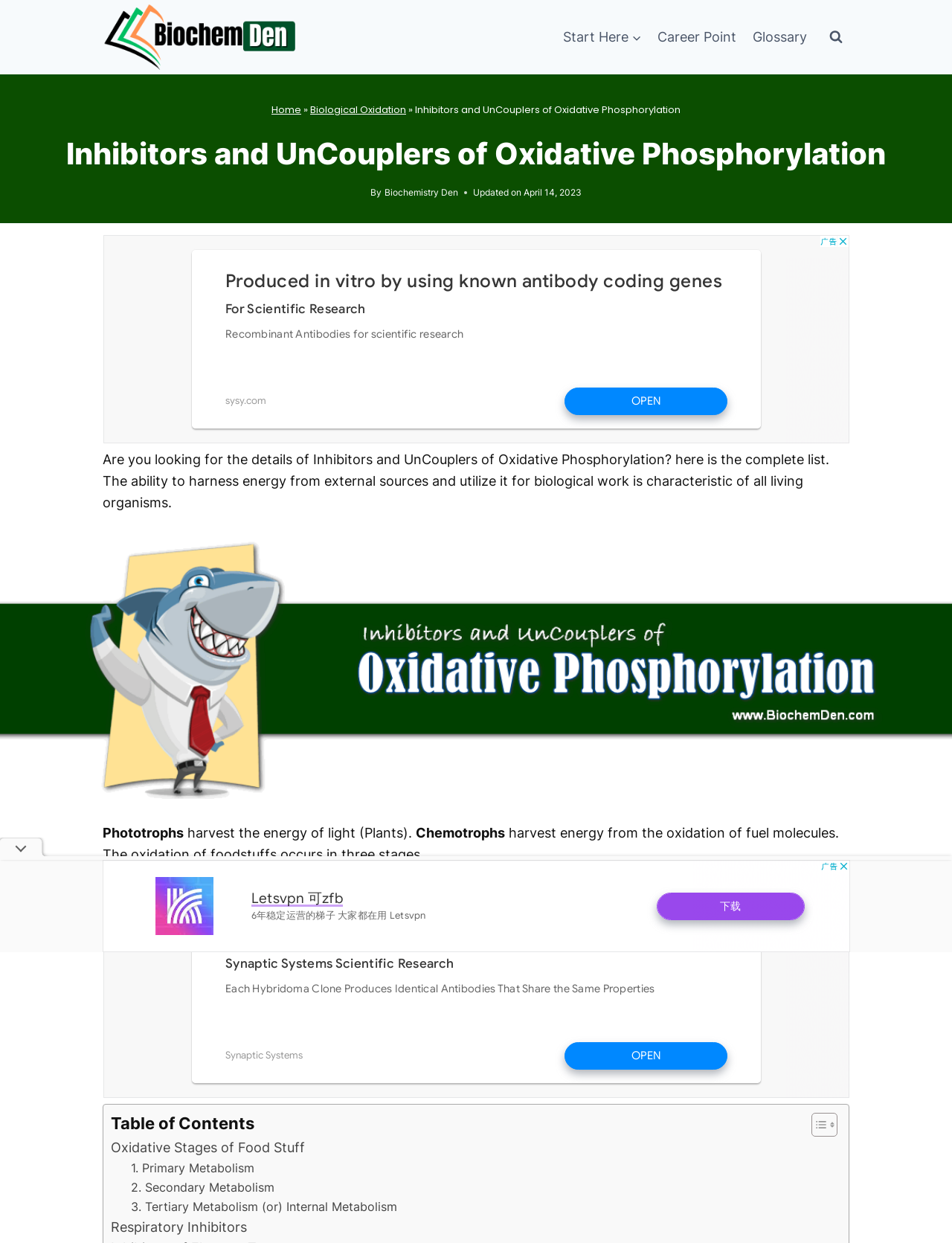What are the three stages of oxidation of foodstuffs?
With the help of the image, please provide a detailed response to the question.

The three stages of oxidation of foodstuffs can be found in the table of contents section, where it lists '1. Primary Metabolism', '2. Secondary Metabolism', and '3. Tertiary Metabolism (or) Internal Metabolism' as the three stages.